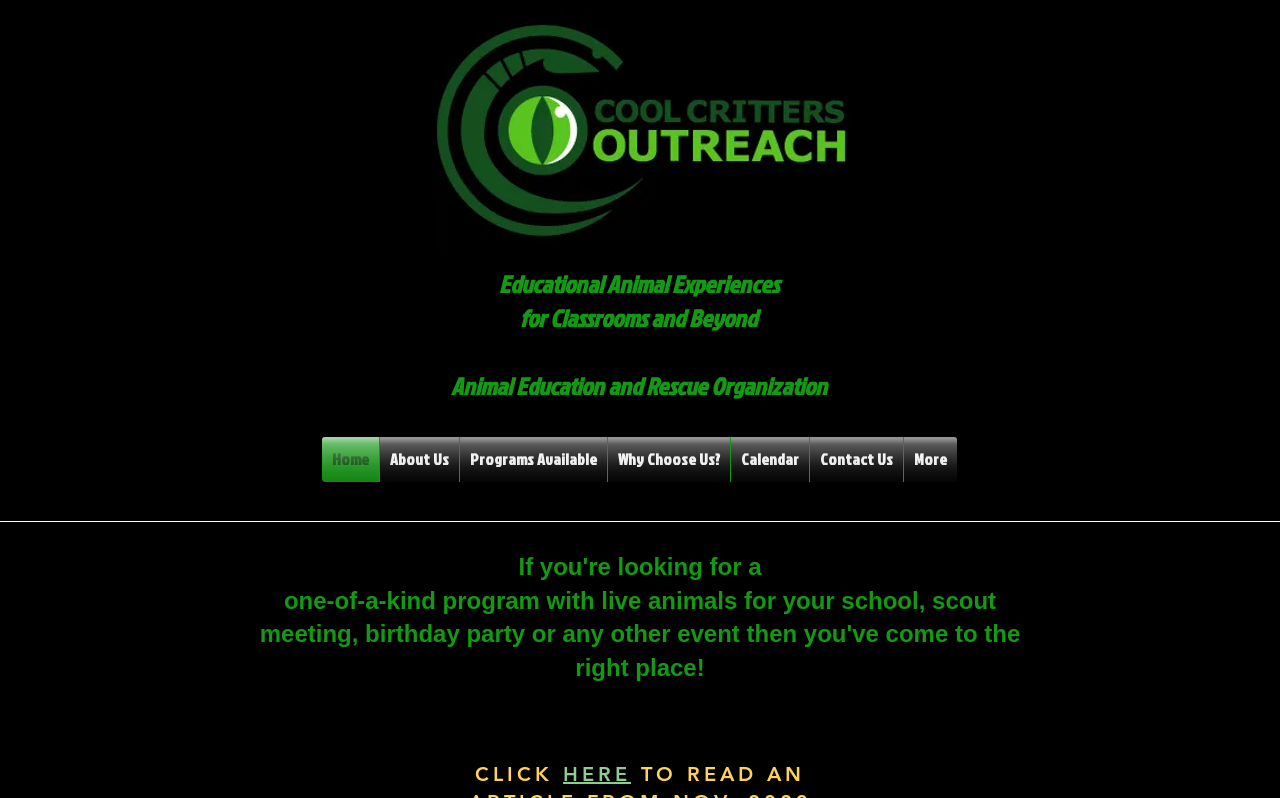Please respond to the question with a concise word or phrase:
How can users navigate the website?

Through the navigation menu